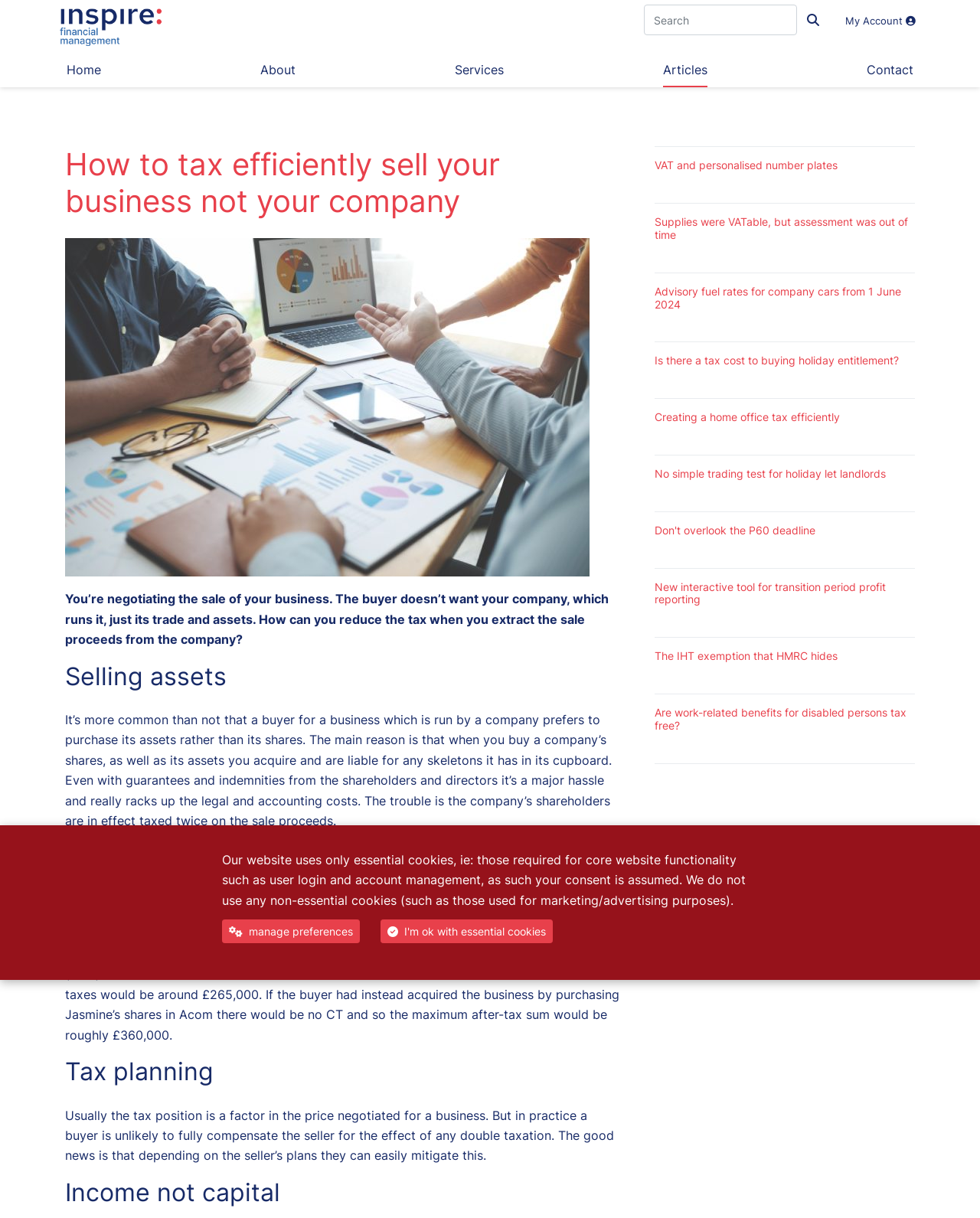Generate the title text from the webpage.

How to tax efficiently sell your business not your company